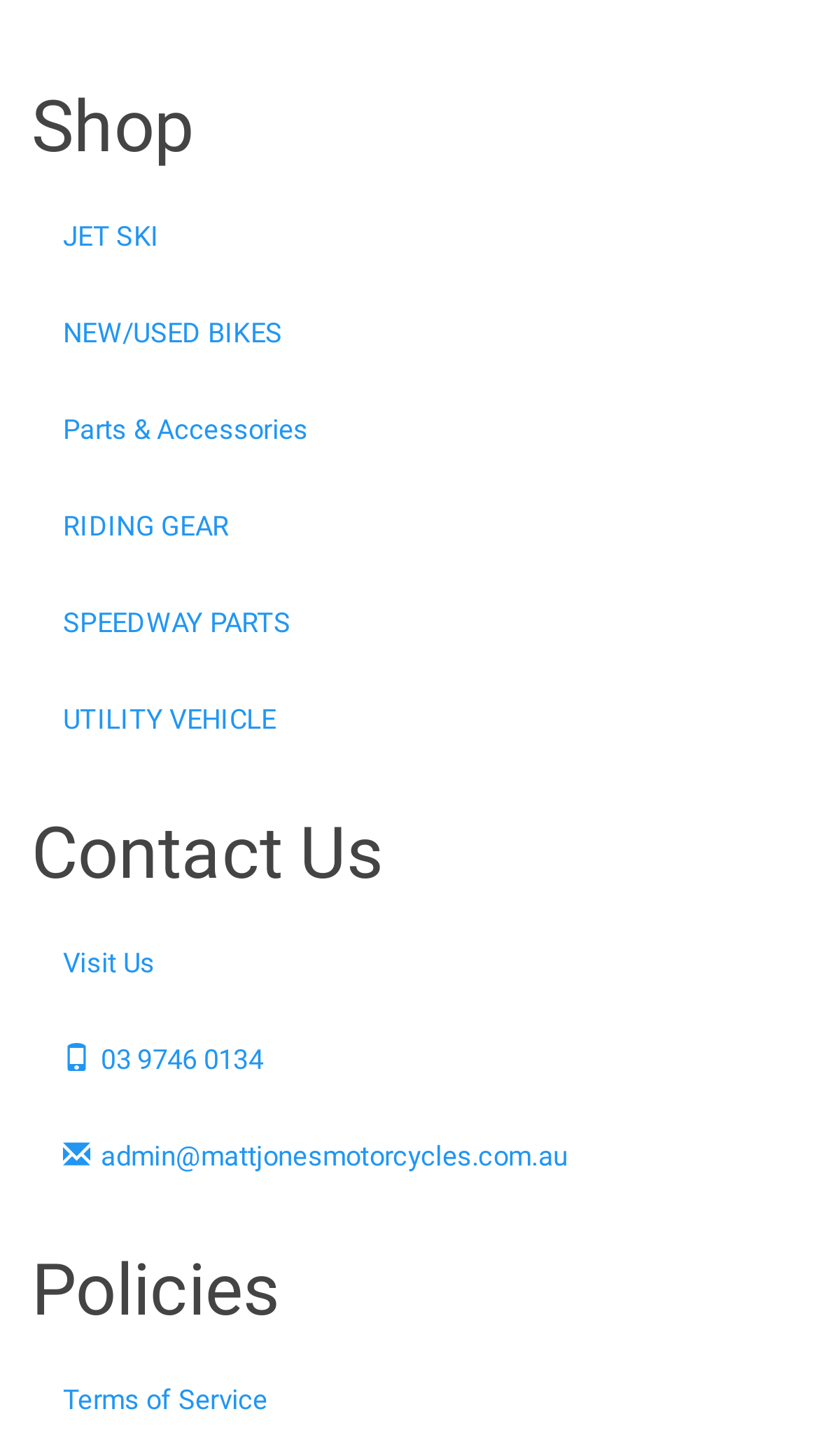Please identify the bounding box coordinates of the area that needs to be clicked to follow this instruction: "Visit the Contact Us page".

[0.038, 0.63, 0.962, 0.694]